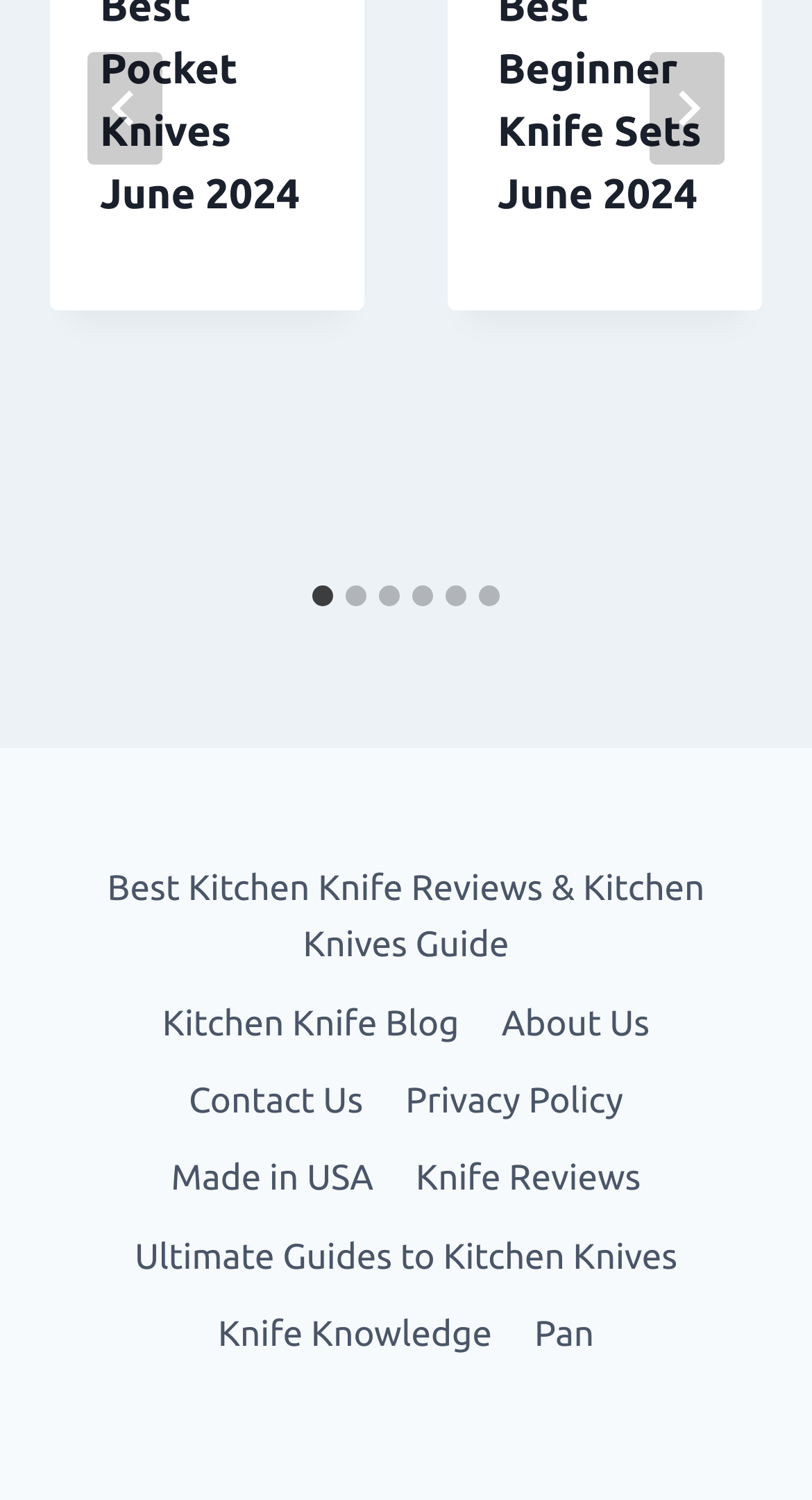Please identify the coordinates of the bounding box for the clickable region that will accomplish this instruction: "Go to slide 2".

[0.426, 0.391, 0.451, 0.405]